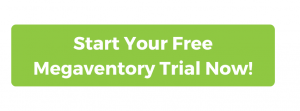What is Megaventory known for?
Based on the screenshot, respond with a single word or phrase.

Inventory management solutions